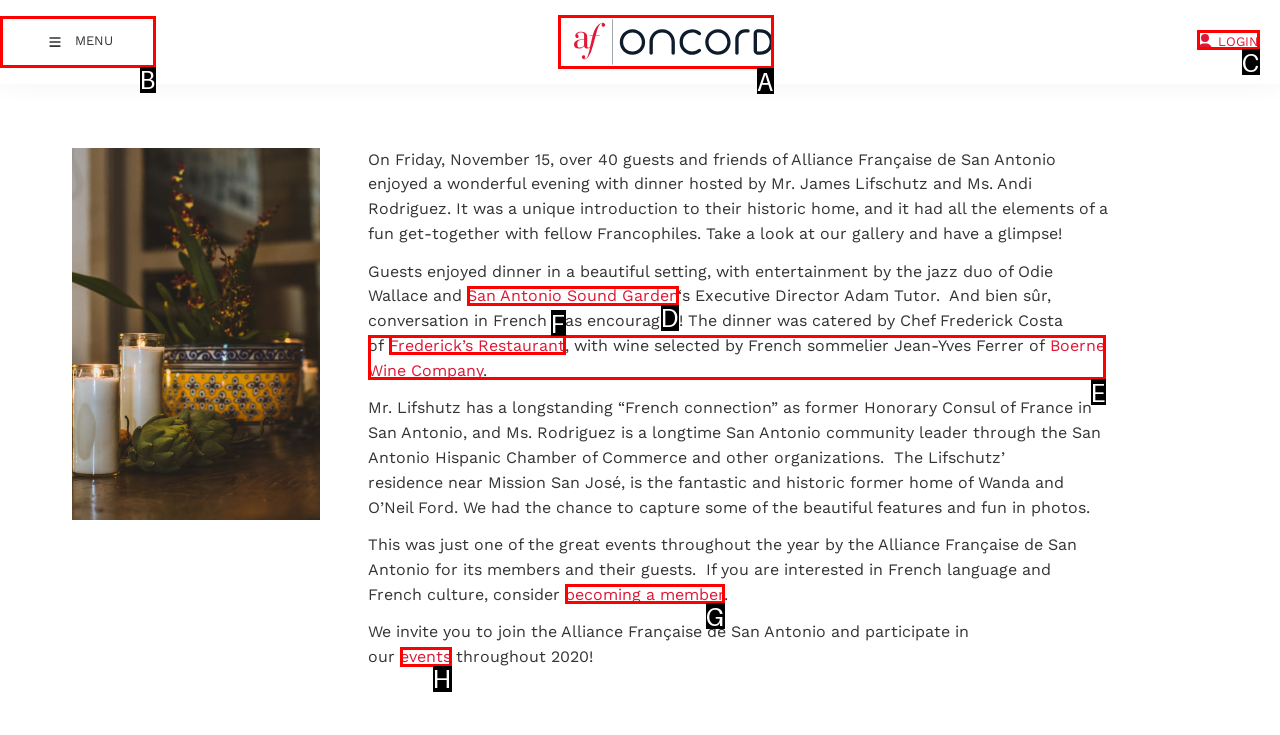From the options presented, which lettered element matches this description: becoming a member
Reply solely with the letter of the matching option.

G